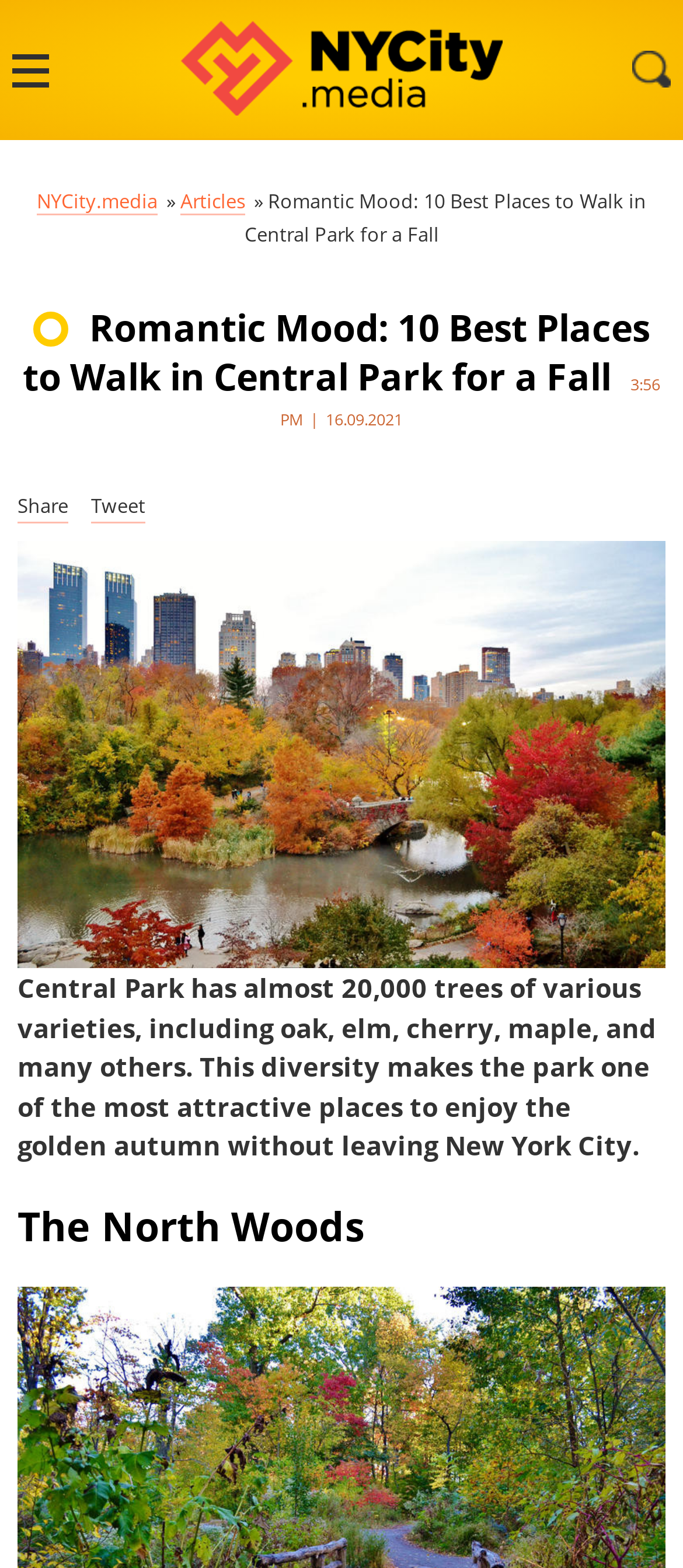Can you extract the primary headline text from the webpage?

Romantic Mood: 10 Best Places to Walk in Central Park for a Fall